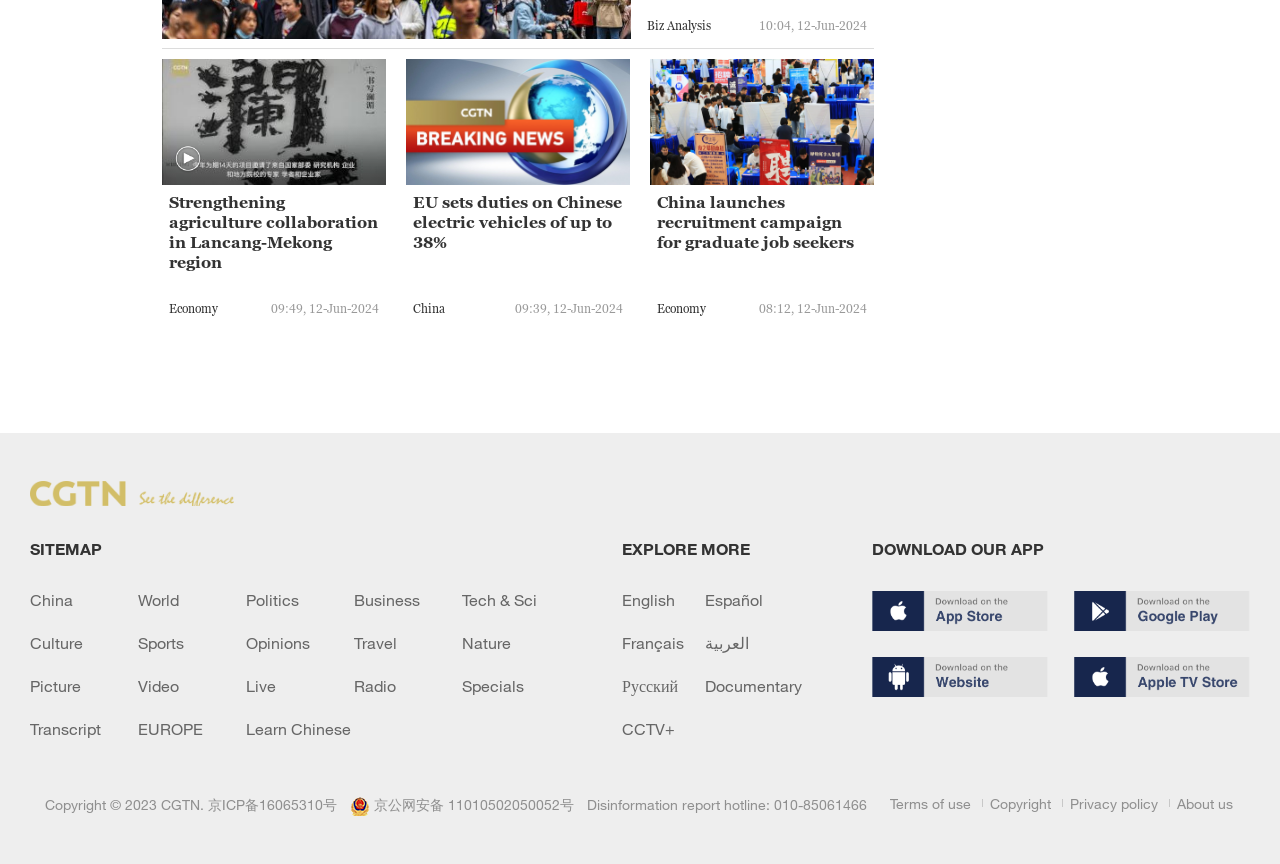Specify the bounding box coordinates of the region I need to click to perform the following instruction: "Click on the 'China' link". The coordinates must be four float numbers in the range of 0 to 1, i.e., [left, top, right, bottom].

[0.023, 0.684, 0.108, 0.705]